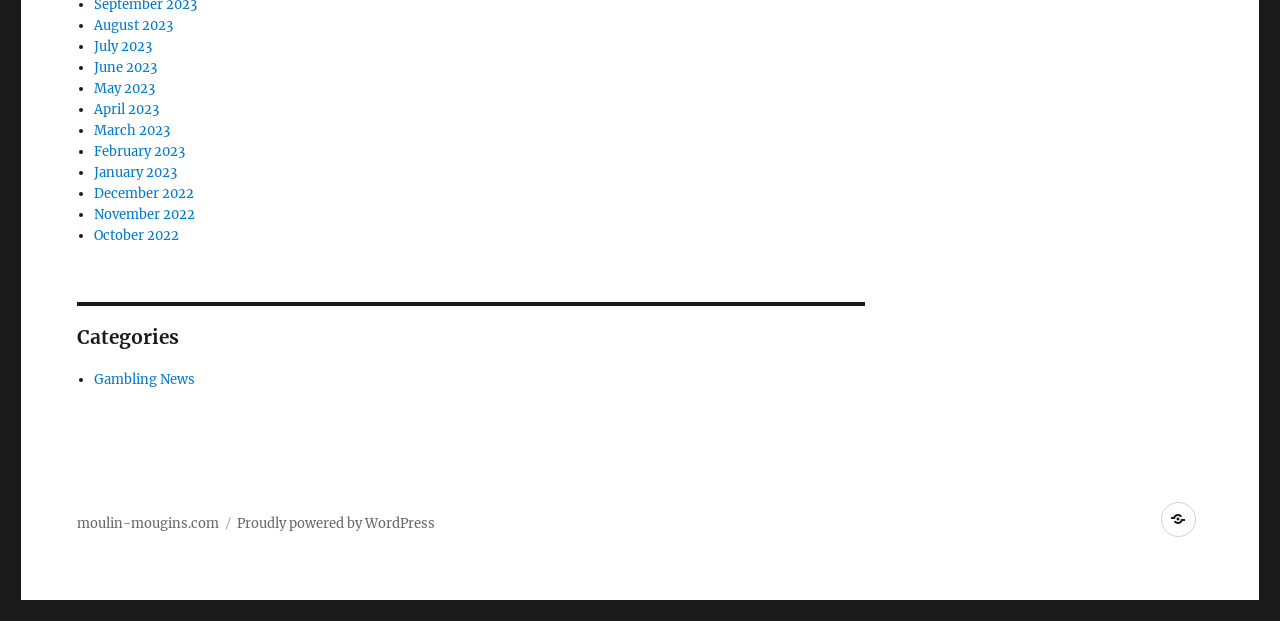Please identify the coordinates of the bounding box that should be clicked to fulfill this instruction: "View Categories".

[0.06, 0.527, 0.676, 0.56]